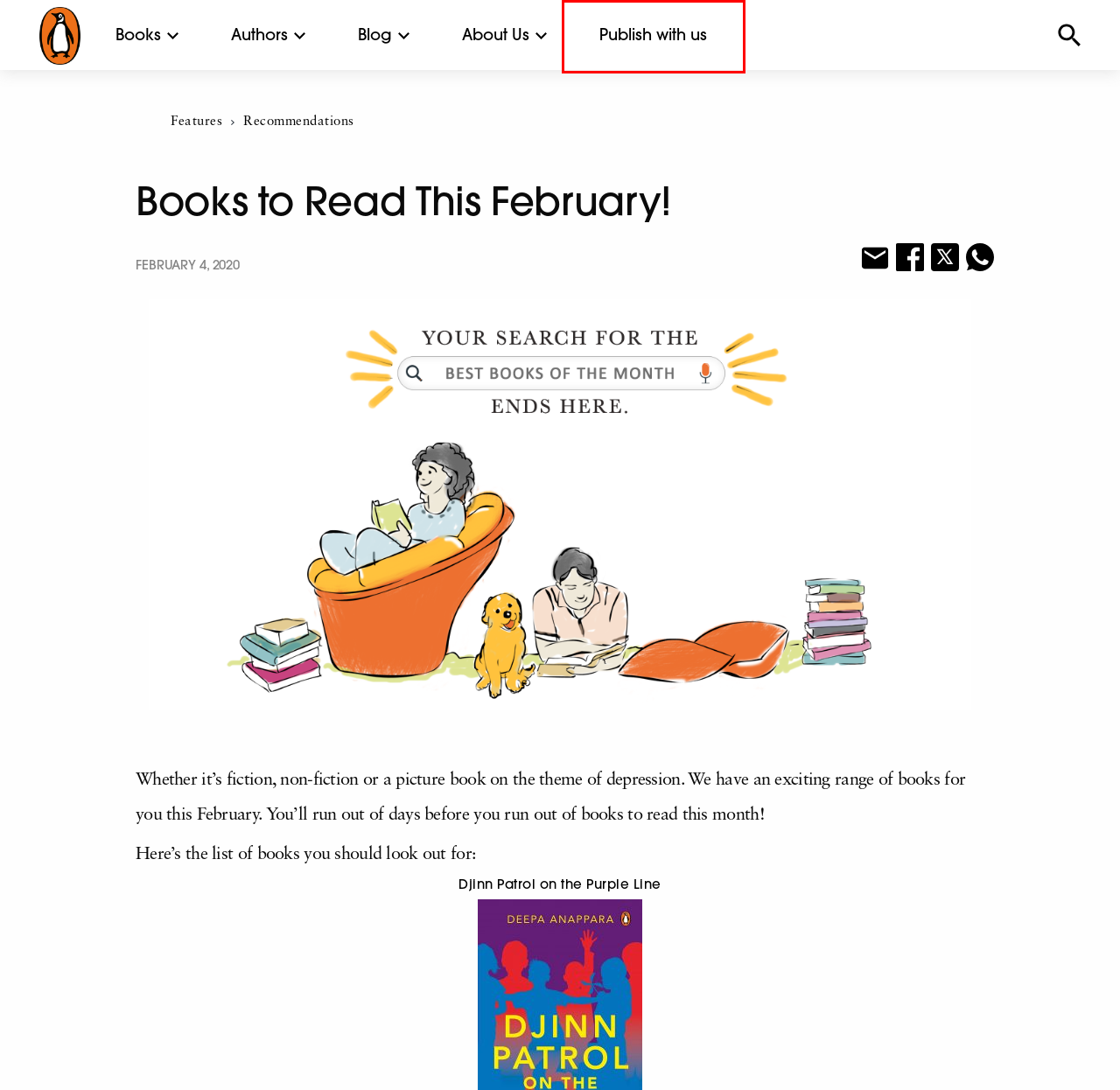Examine the screenshot of a webpage with a red bounding box around a UI element. Select the most accurate webpage description that corresponds to the new page after clicking the highlighted element. Here are the choices:
A. About Us - Penguin Random House India
B. Report Piracy - Penguin Random House India
C. Features - Penguin Random House India
D. Corporate Social Responsibility - Penguin Random House India
E. Contact Us - Penguin Random House India
F. Work With Us - Penguin Random House India
G. Publish With Us - Penguin Random House India
H. Newsroom - Penguin Random House India

G